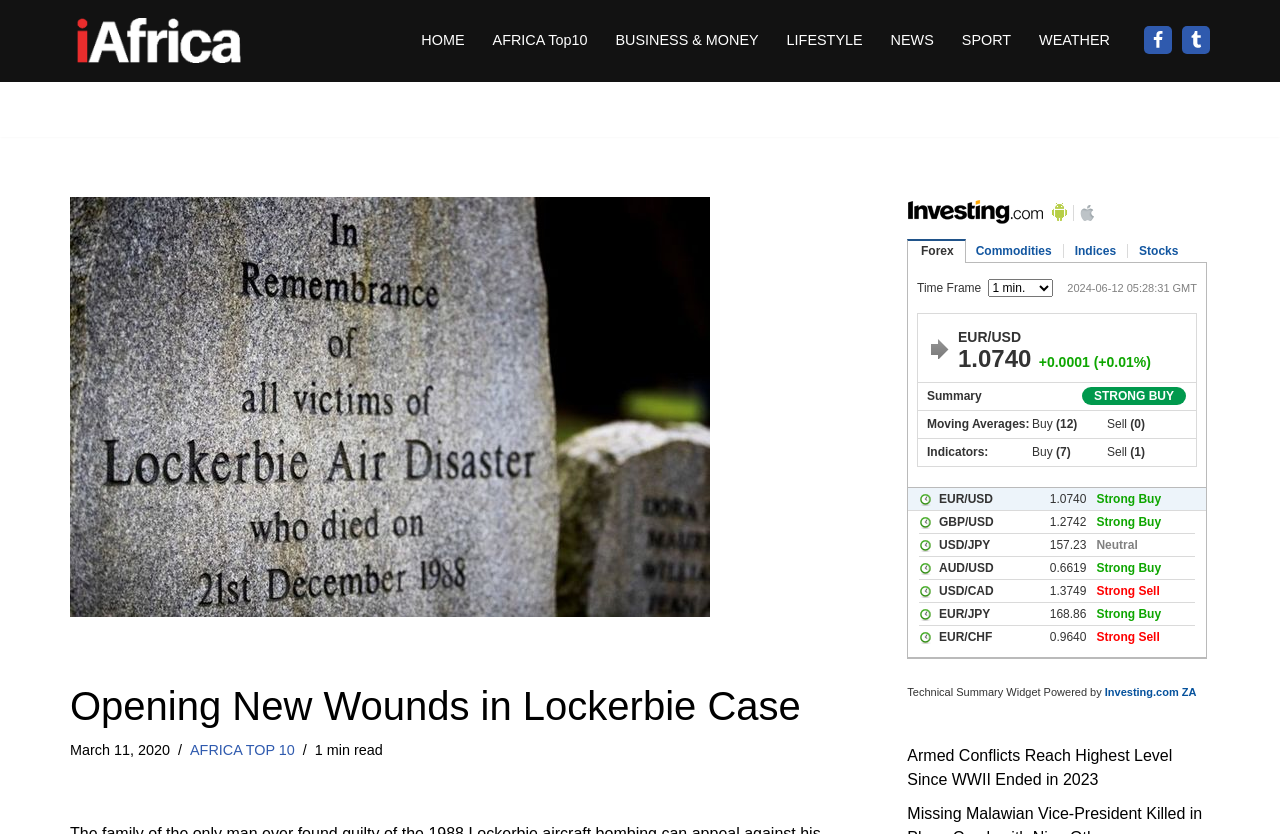Determine the bounding box coordinates of the clickable region to carry out the instruction: "check news".

[0.696, 0.033, 0.73, 0.063]